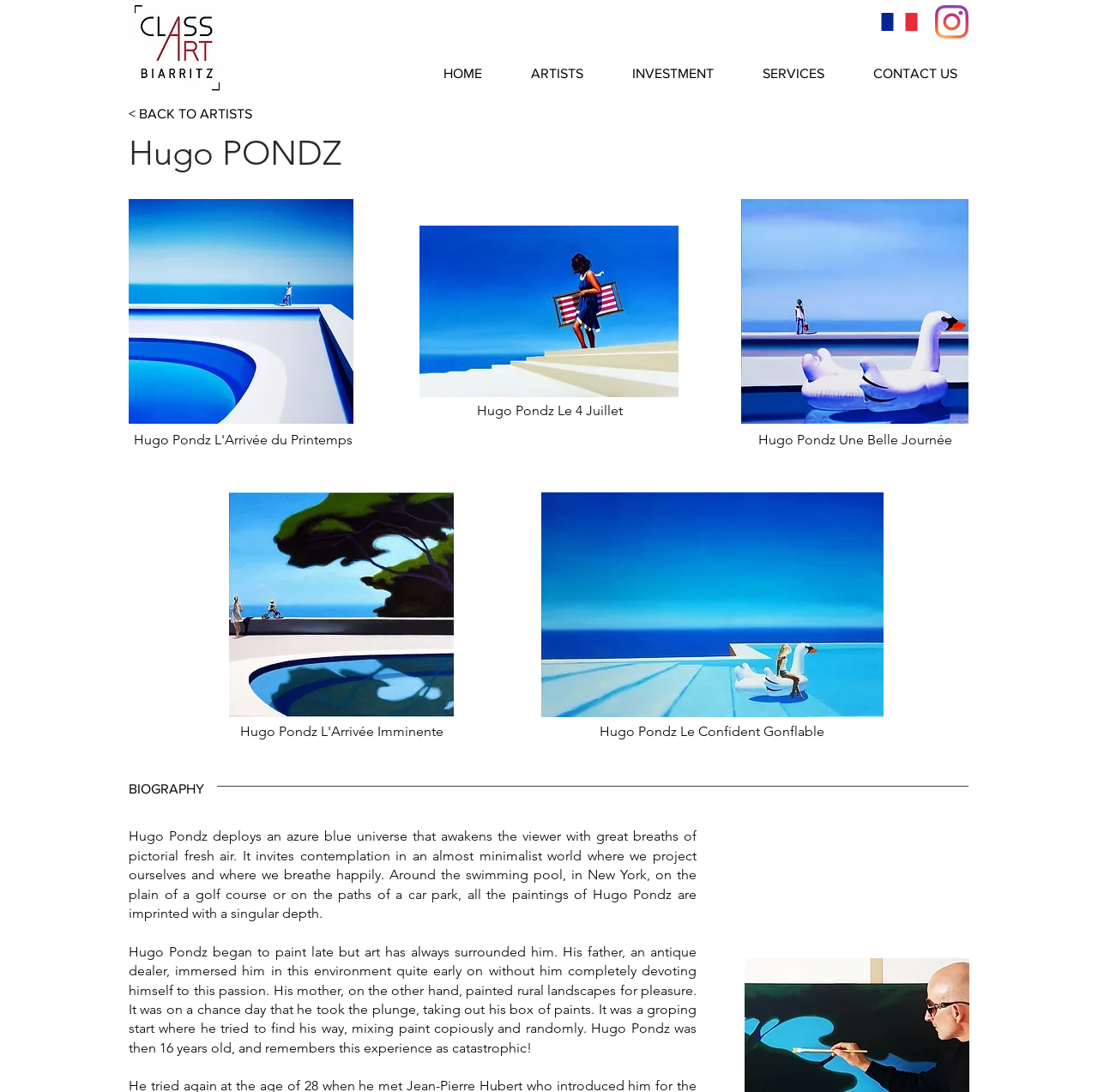Use one word or a short phrase to answer the question provided: 
At what age did Hugo Pondz start painting?

16